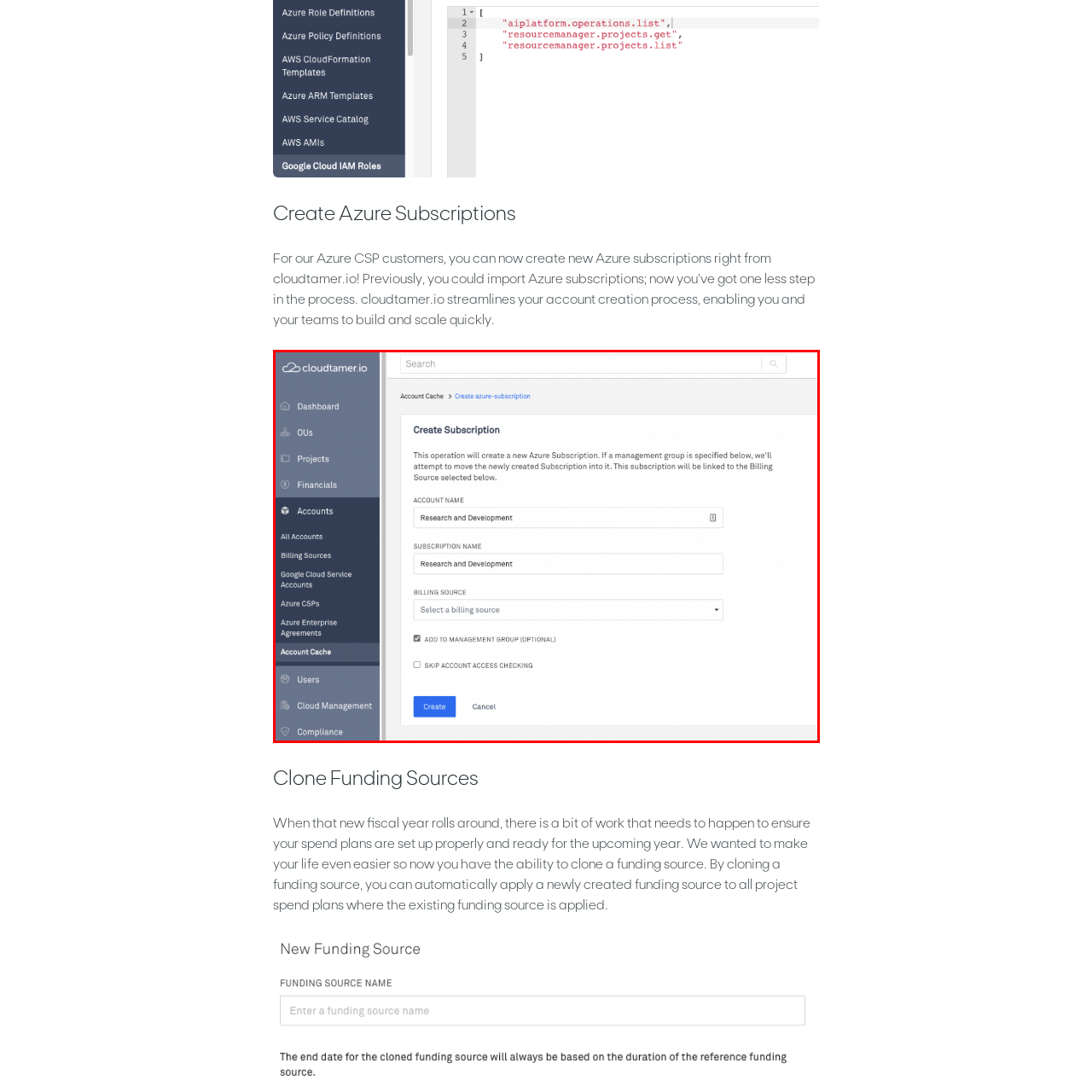Please provide a thorough description of the image inside the red frame.

The image showcases the user interface for creating a new Azure subscription within the cloud governance software Cloudtamer.io. The form is prominently titled "Create Subscription" and provides fields for the user to input necessary details. 

It includes sections for entering the "Account Name" and "Subscription Name," both labeled as "Research and Development," indicating a focus on project management in that domain. Additionally, there is a dropdown menu for selecting a "Billing Source," with an option to add the subscription to a management group and the ability to skip account access checking. 

At the bottom, the interface features "Create" and "Cancel" buttons, guiding users in finalizing their subscription setup or exiting the process. This image effectively illustrates the streamlined process for managing Azure subscriptions, aimed at enhancing organizational efficiency and governance in cloud management.